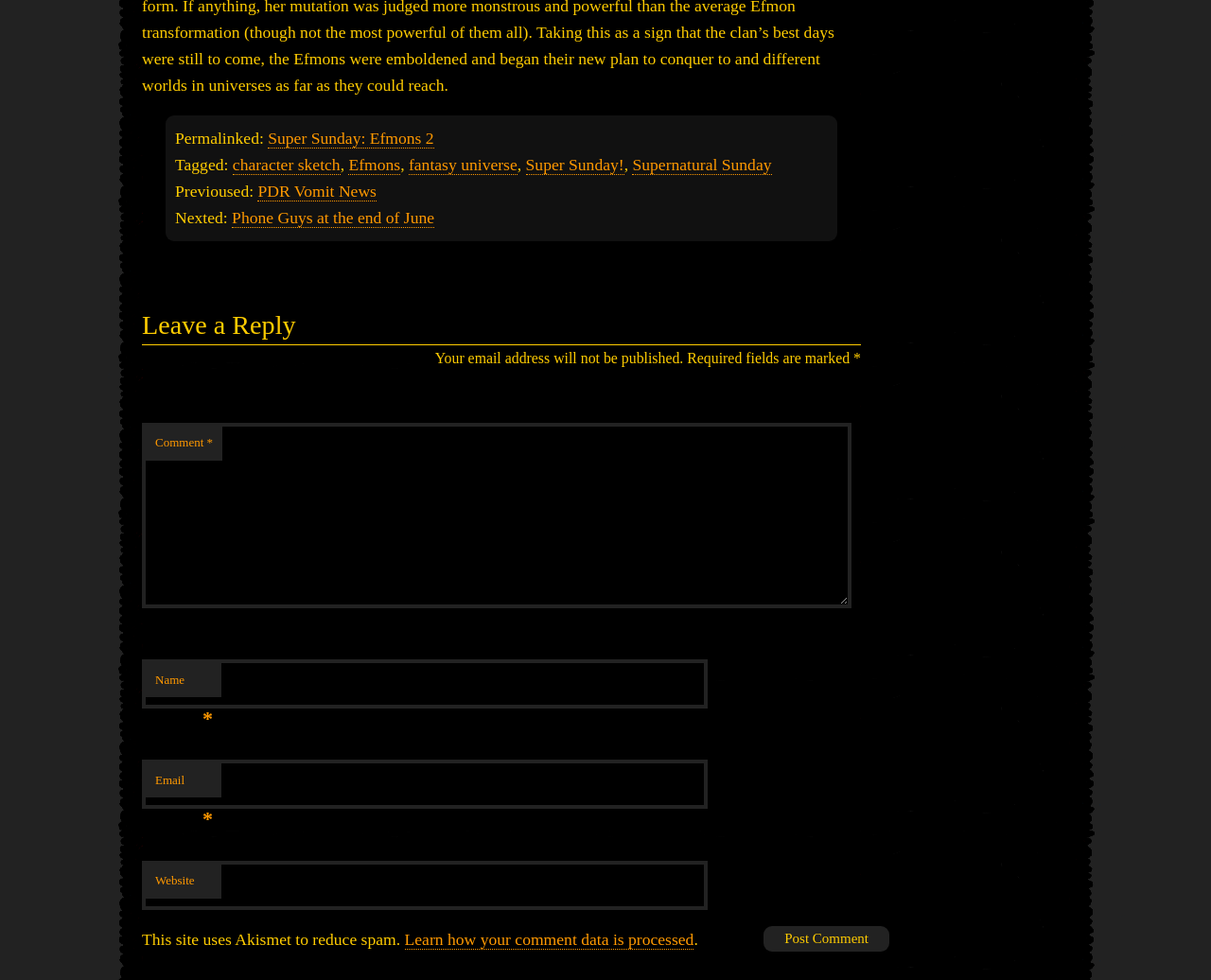Using the element description character sketch, predict the bounding box coordinates for the UI element. Provide the coordinates in (top-left x, top-left y, bottom-right x, bottom-right y) format with values ranging from 0 to 1.

[0.192, 0.158, 0.281, 0.179]